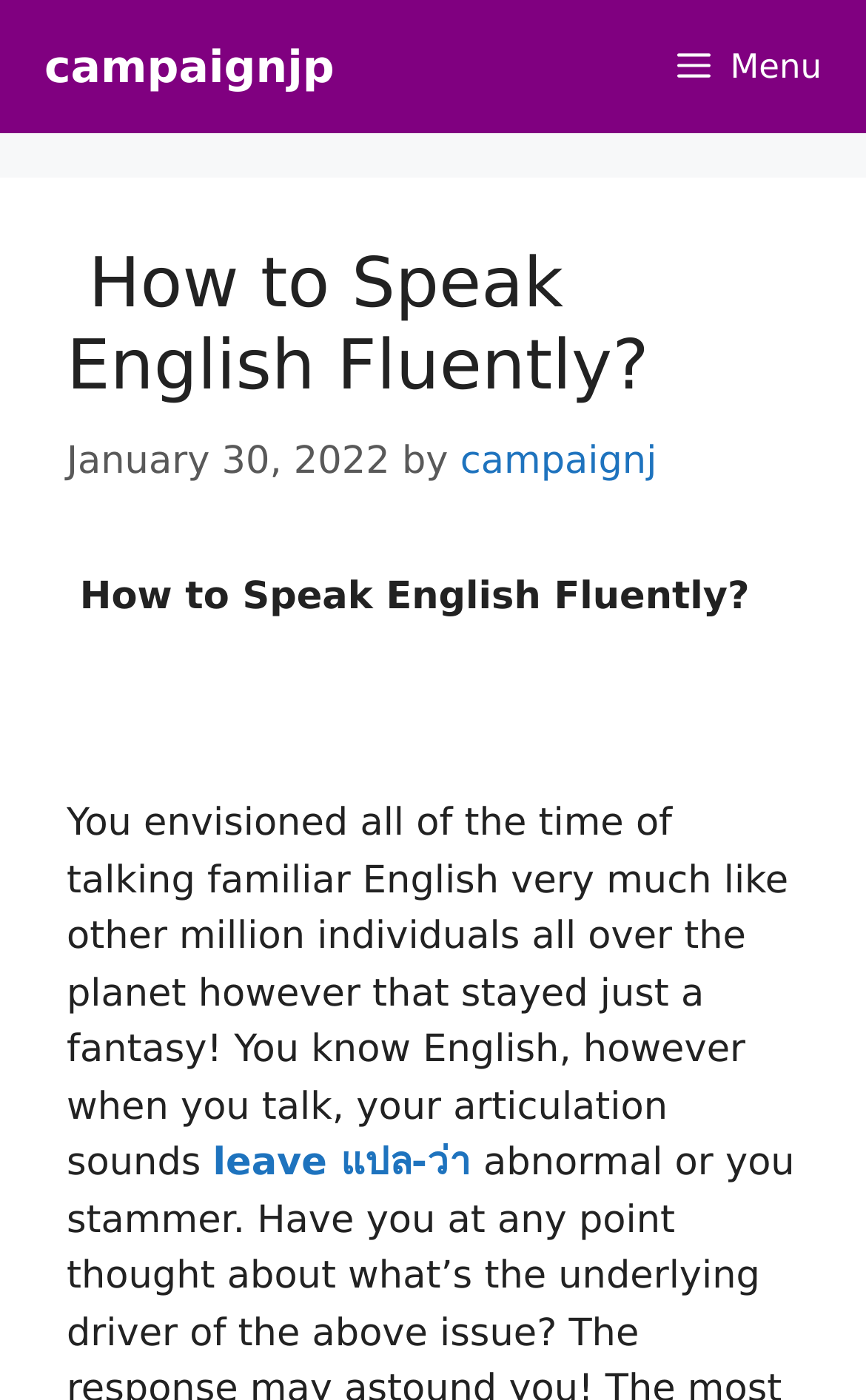What is the purpose of the button in the top right corner?
Provide a concise answer using a single word or phrase based on the image.

Menu